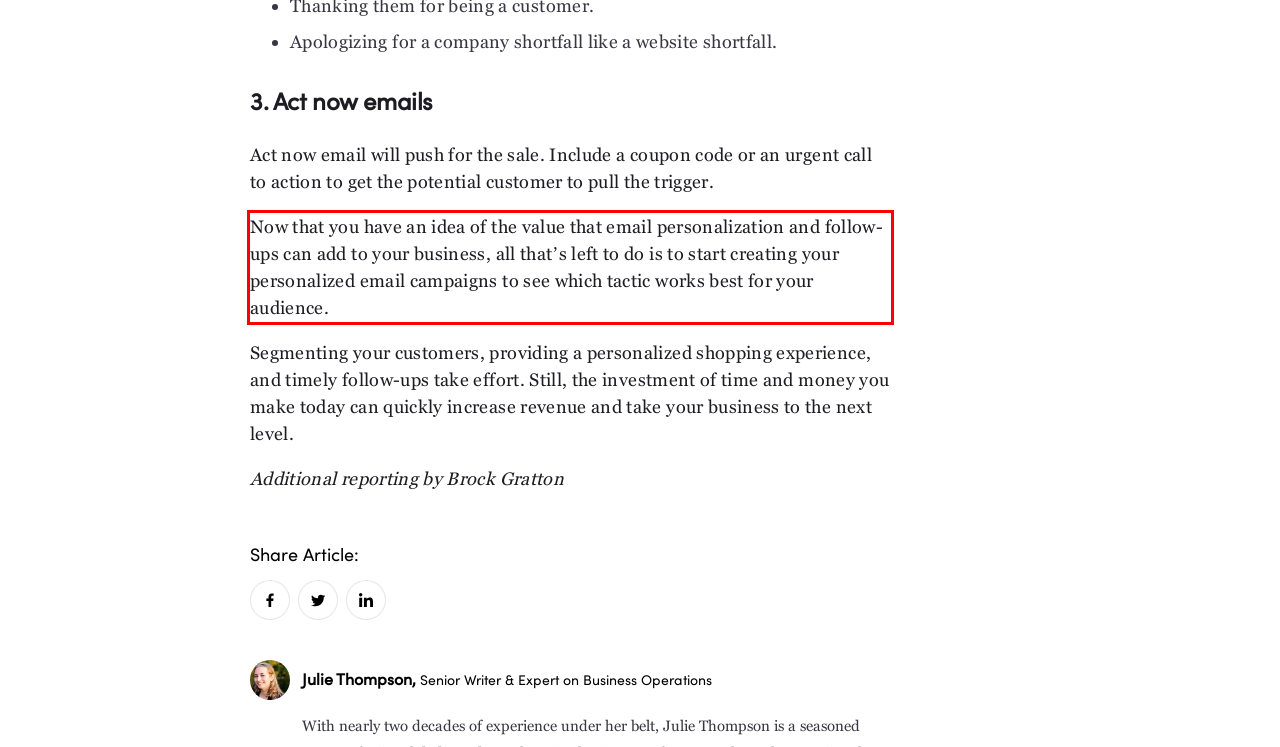Identify the red bounding box in the webpage screenshot and perform OCR to generate the text content enclosed.

Now that you have an idea of the value that email personalization and follow-ups can add to your business, all that’s left to do is to start creating your personalized email campaigns to see which tactic works best for your audience.